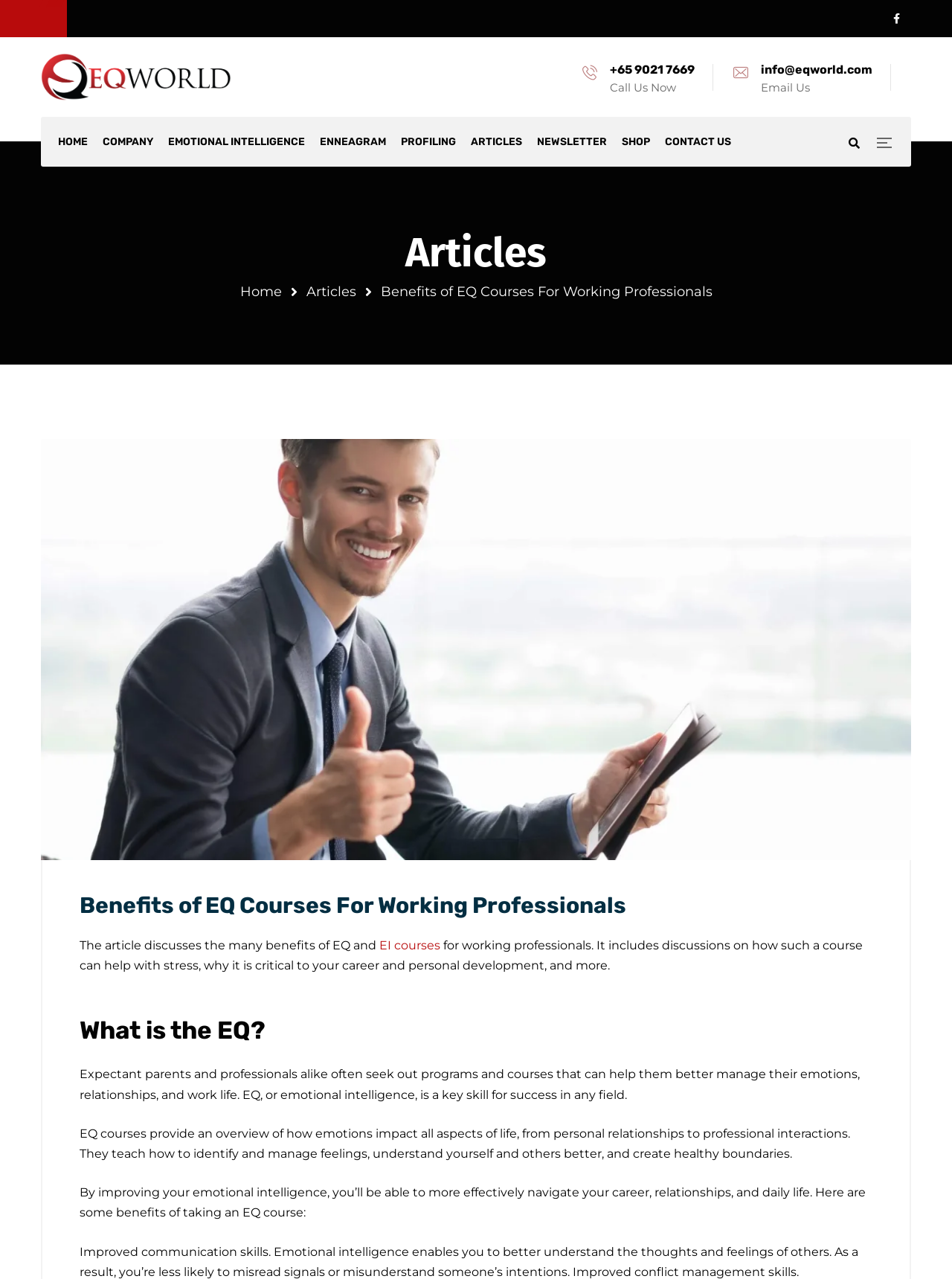Identify the bounding box coordinates of the area you need to click to perform the following instruction: "Read the article about EI courses".

[0.395, 0.733, 0.462, 0.744]